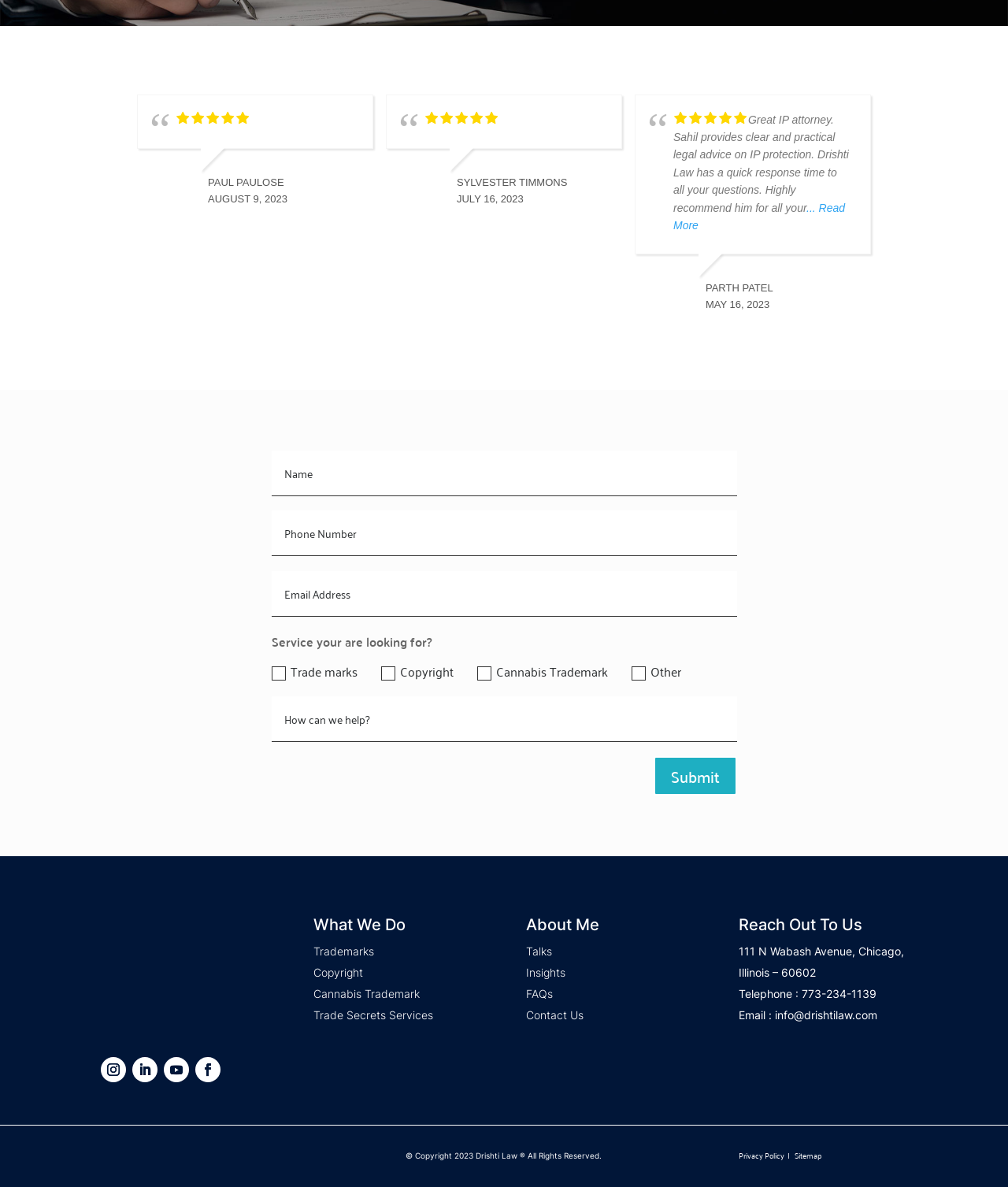What is the phone number of Drishti Law?
Provide a well-explained and detailed answer to the question.

I looked at the contact information section and found the phone number of Drishti Law, which is 773-234-1139.